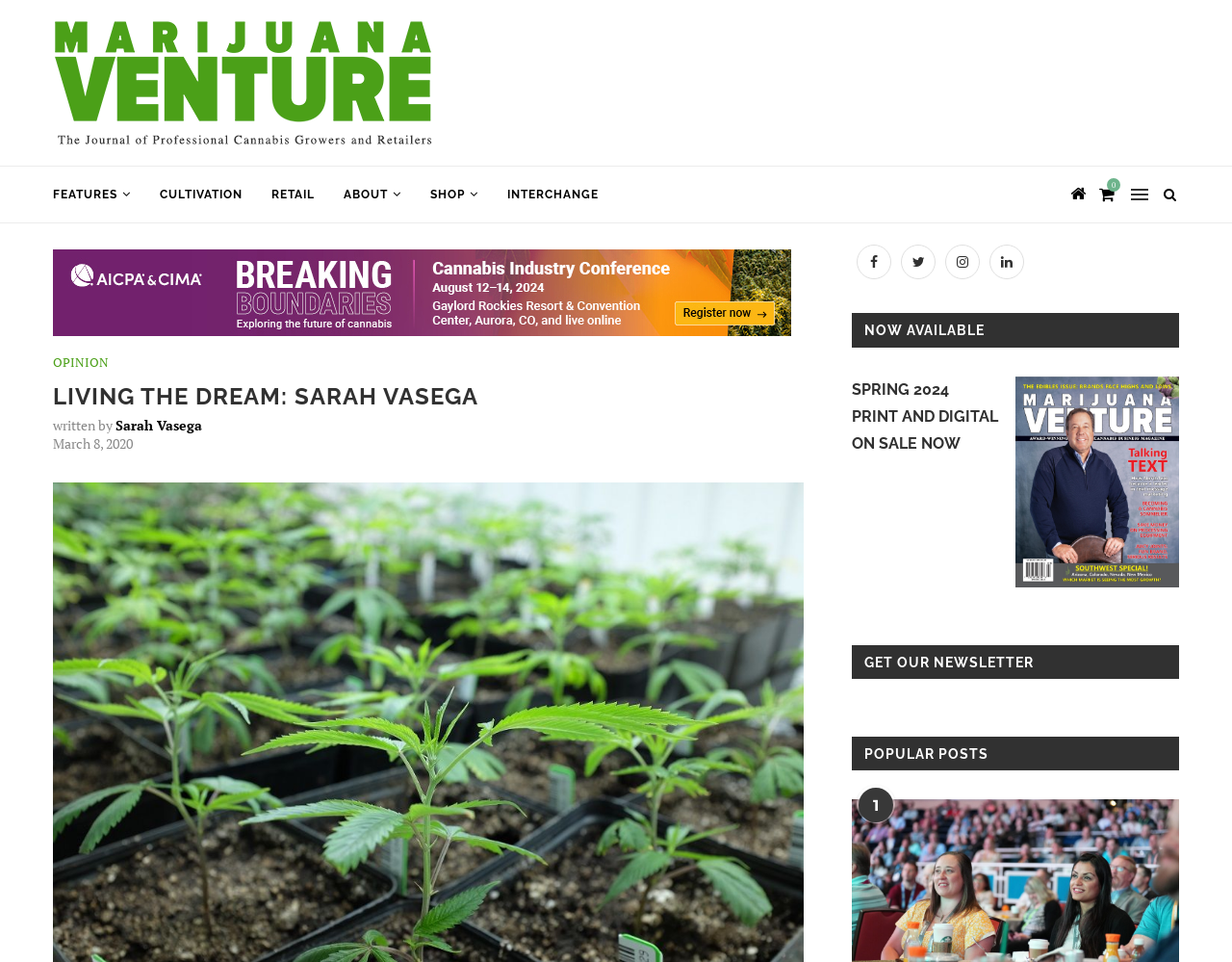Provide a thorough description of the webpage's content and layout.

The webpage is about an article titled "Living the Dream: Sarah Vasega" on Marijuana Venture. At the top, there is a logo of Marijuana Venture, which is an image with a link. Below the logo, there are several links to different sections of the website, including FEATURES, CULTIVATION, RETAIL, ABOUT, SHOP, and INTERCHANGE. 

On the left side, there are links to Home and Opinion. The title of the article "Living the Dream: Sarah Vasega" is displayed prominently, followed by a large image. The article's author, Sarah Vasega, is mentioned below the title, along with the date of publication, March 8, 2020.

On the right side, there are three sections. The top section has social media links. The middle section has a heading "NOW AVAILABLE" and promotes a Spring 2024 issue, with a link to purchase and an image of the cover. The bottom section has a heading "GET OUR NEWSLETTER" and a heading "POPULAR POSTS", but the content of these sections is not specified.